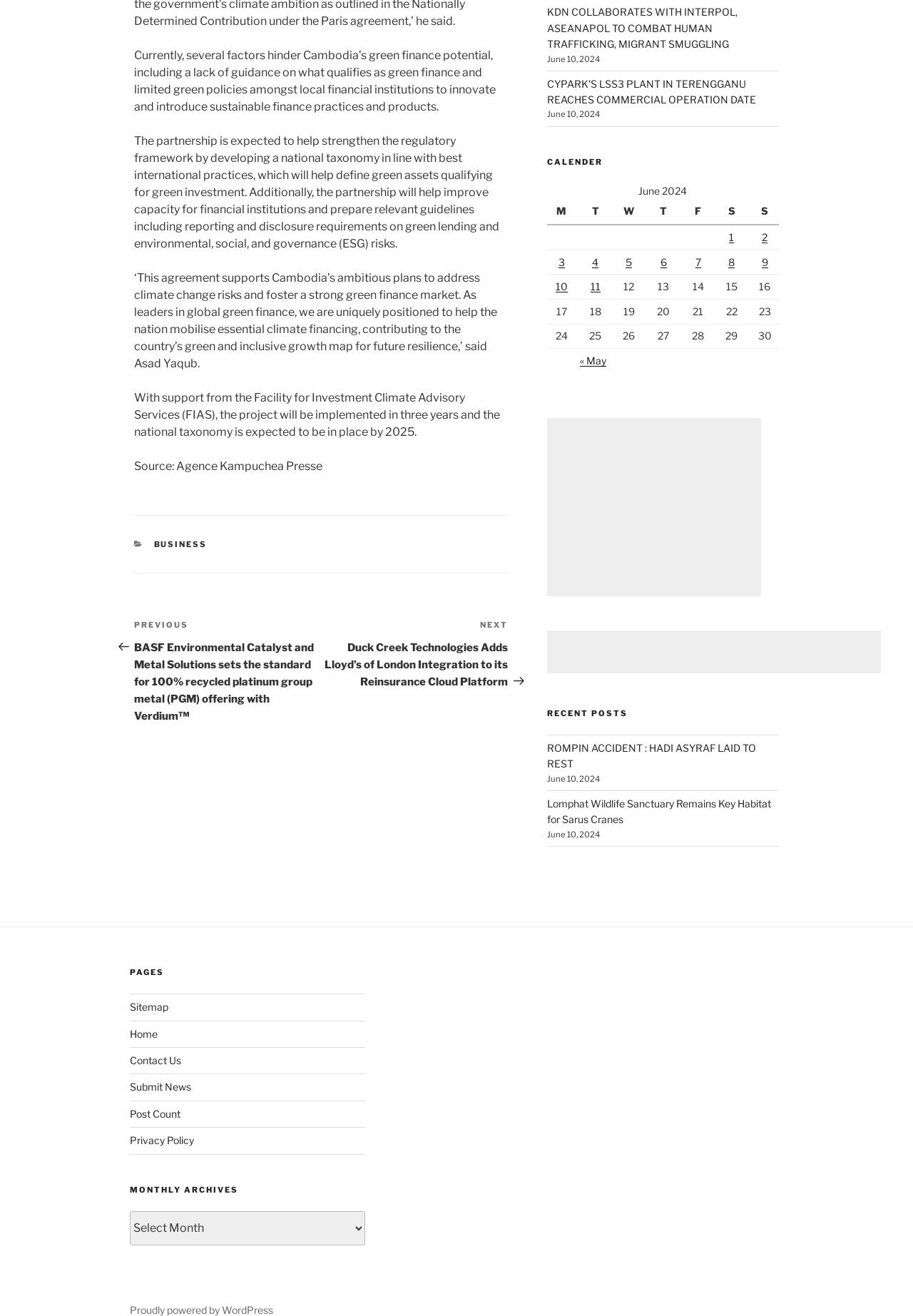Using the given element description, provide the bounding box coordinates (top-left x, top-left y, bottom-right x, bottom-right y) for the corresponding UI element in the screenshot: Marriage advice

None